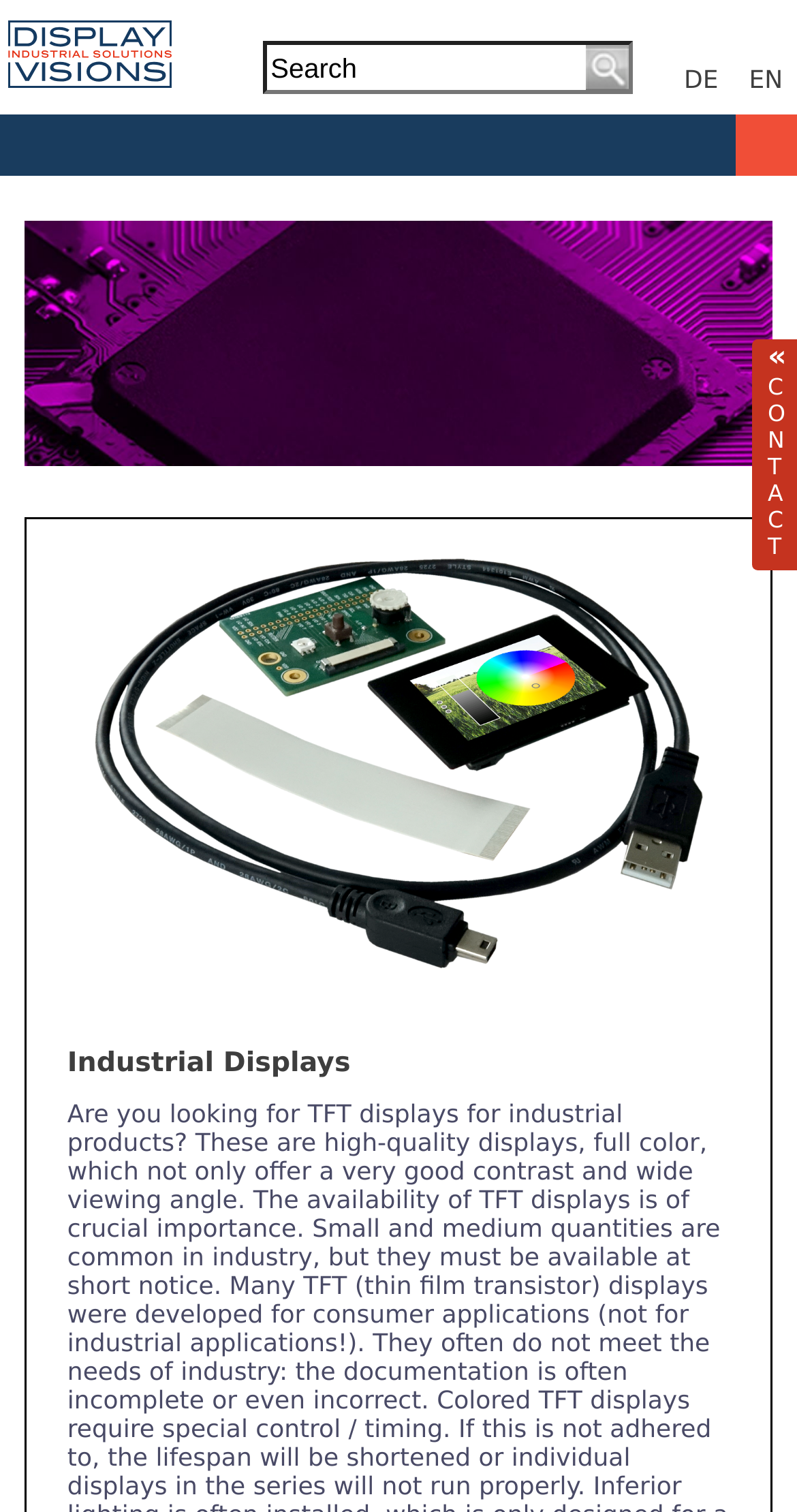Please answer the following question using a single word or phrase: 
What is the language of the webpage?

English